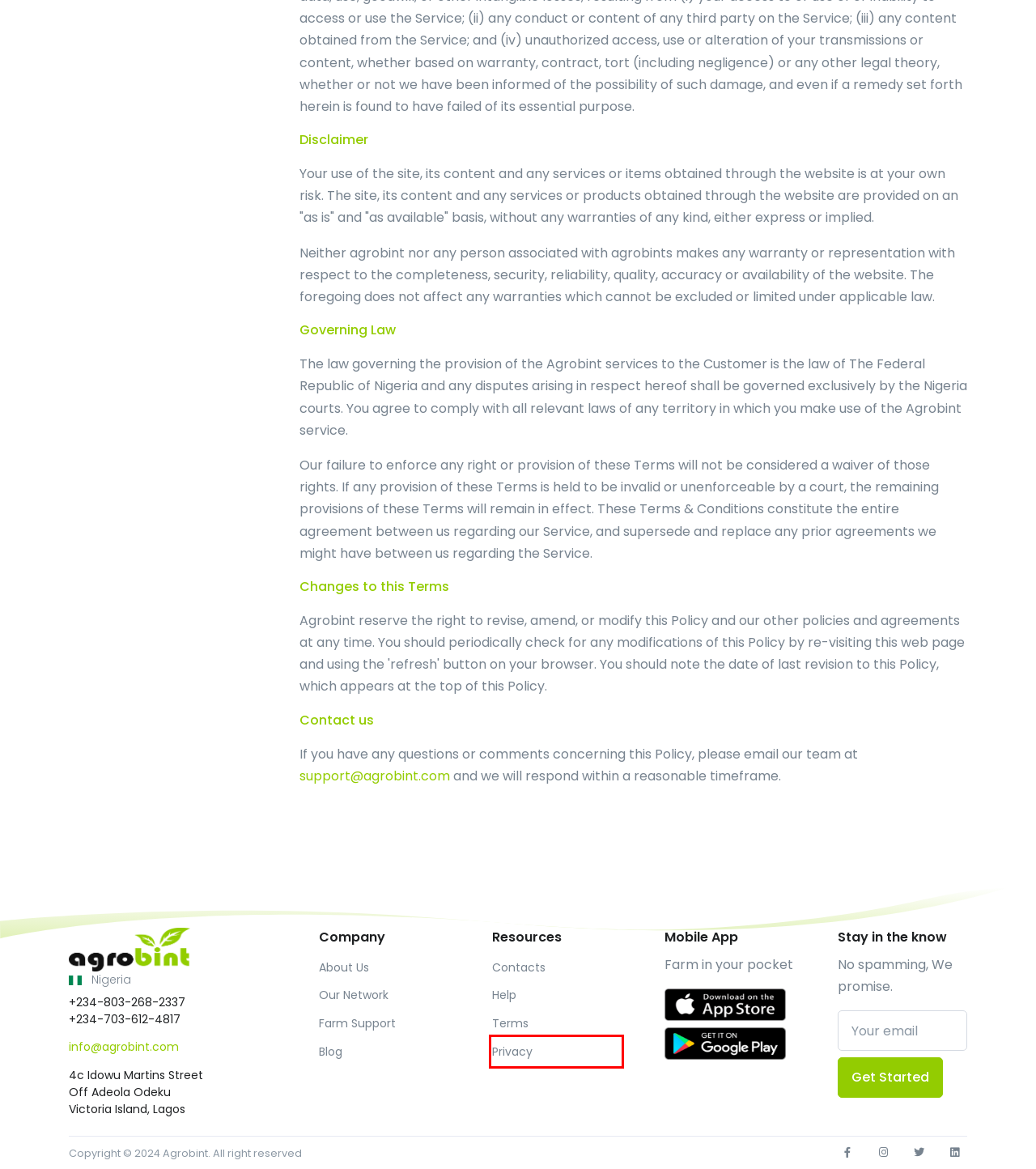You are given a webpage screenshot where a red bounding box highlights an element. Determine the most fitting webpage description for the new page that loads after clicking the element within the red bounding box. Here are the candidates:
A. Log In - Think Agrobusiness - Think Agrobint
B. Contact Us - Think Agrobusiness - Think Agrobint
C. Farm Support - Think Agrobusiness - Think Agrobint
D. About Us - Think Agrobusiness - Think Agrobint
E. Privacy - Think Agrobusiness - Think Agrobint
F. Help - Think Agrobusiness - Think Agrobint
G. Terms of Farm Visit - Think Agrobusiness - Think Agrobint
H. Our Network - Think Agrobusiness - Think Agrobint

E